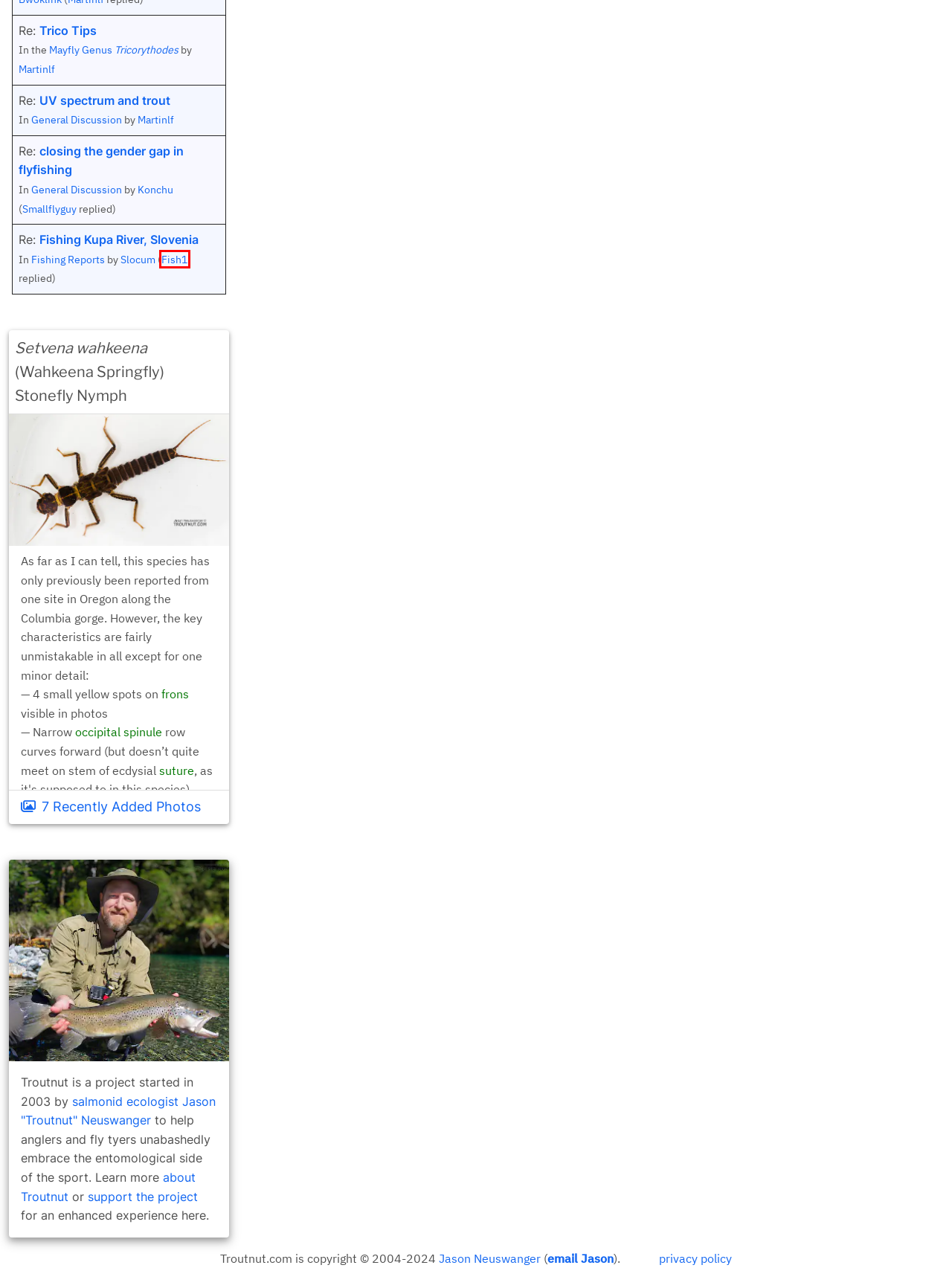You are presented with a screenshot of a webpage that includes a red bounding box around an element. Determine which webpage description best matches the page that results from clicking the element within the red bounding box. Here are the candidates:
A. Fishing Kupa River, Slovenia
B. Jason Neuswanger's Research Homepage
C. Troutnut.com User Slocum
D. Troutnut.com User Smallflyguy
E. Troutnut.com User Fish1 (Tom)
F. Troutnut.com User Konchu (Luke Jacobus)
G. Setvena wahkeena (Wahkeena Springfly) Stonefly Nymph Pictures
H. Troutnut Forum > Fly Fishing Trip Reports

E